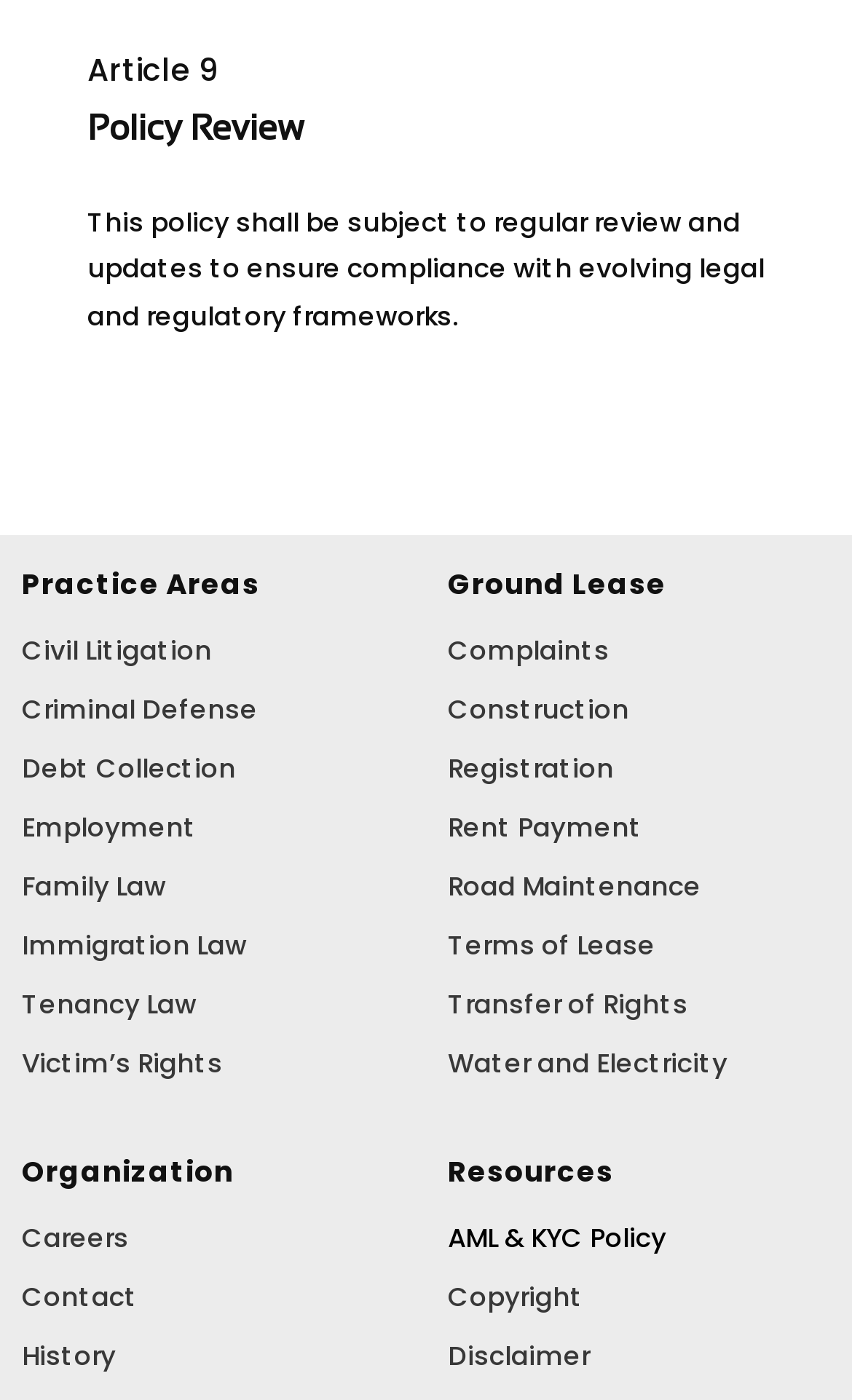Please determine the bounding box coordinates of the element's region to click in order to carry out the following instruction: "Learn about Ground Lease". The coordinates should be four float numbers between 0 and 1, i.e., [left, top, right, bottom].

[0.526, 0.402, 0.782, 0.432]